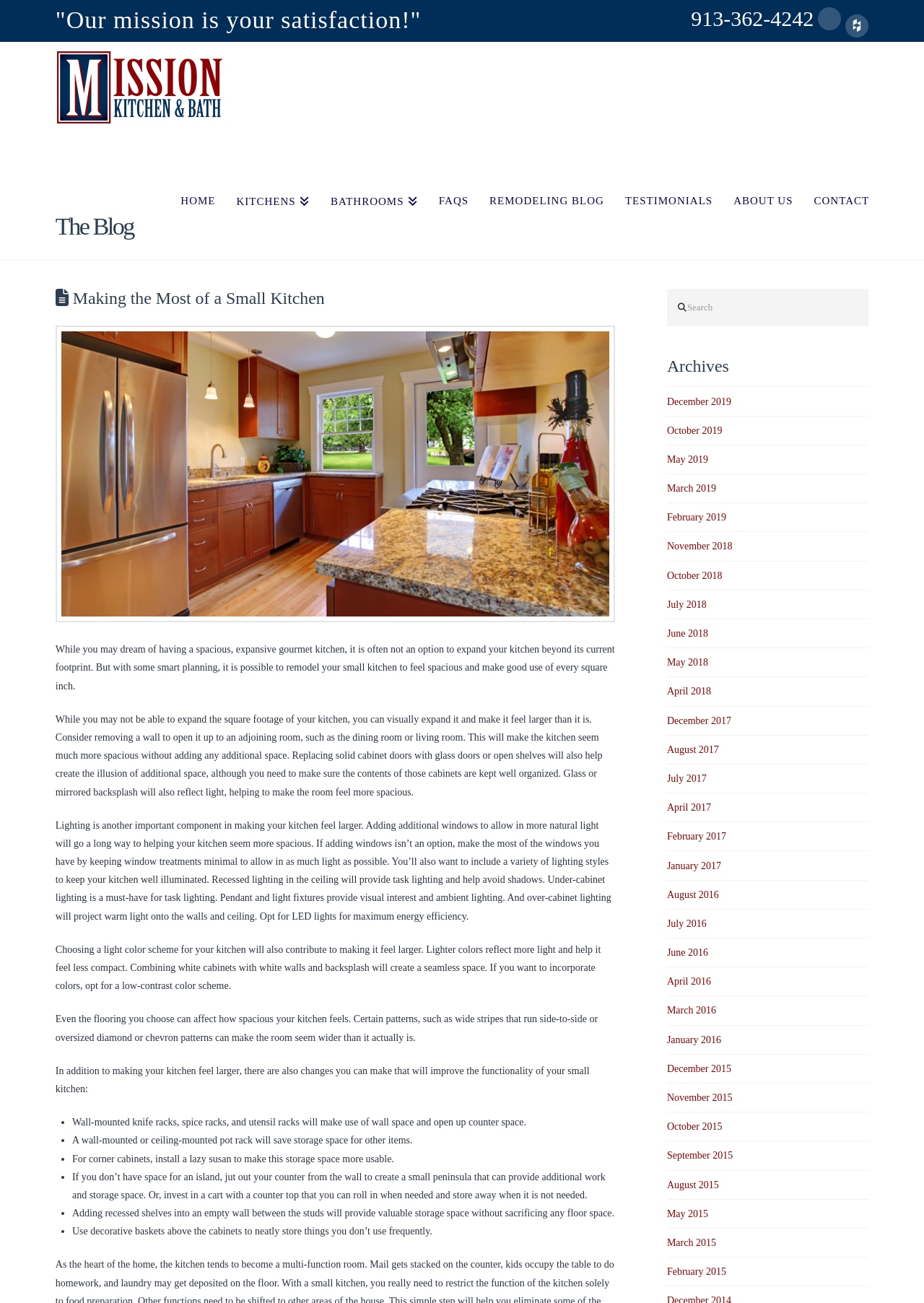Using the element description: "parent_node: 913-362-4242 title="Houzz"", determine the bounding box coordinates. The coordinates should be in the format [left, top, right, bottom], with values between 0 and 1.

[0.915, 0.011, 0.94, 0.029]